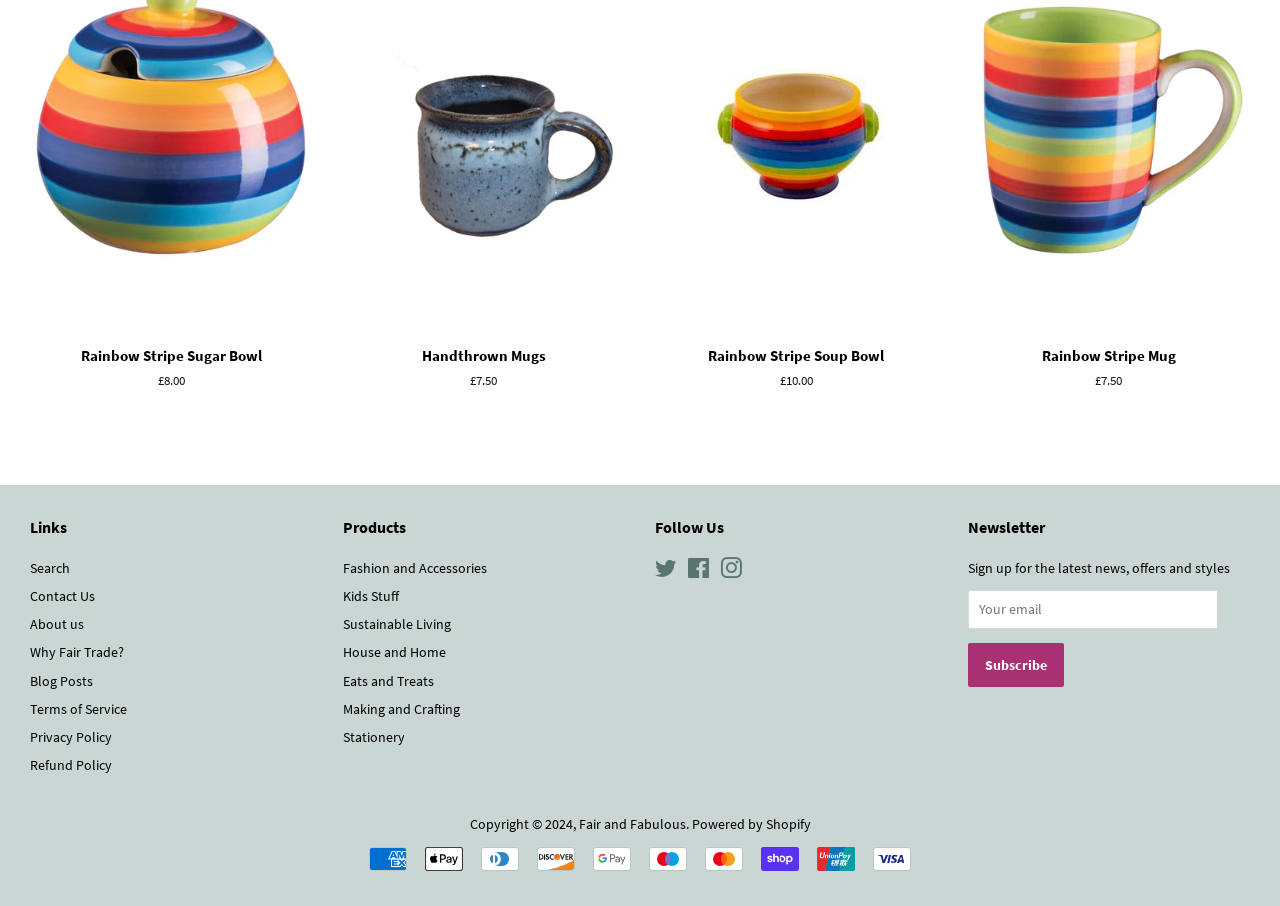Please identify the bounding box coordinates of the region to click in order to complete the given instruction: "Search the website". The coordinates should be four float numbers between 0 and 1, i.e., [left, top, right, bottom].

[0.023, 0.617, 0.055, 0.637]